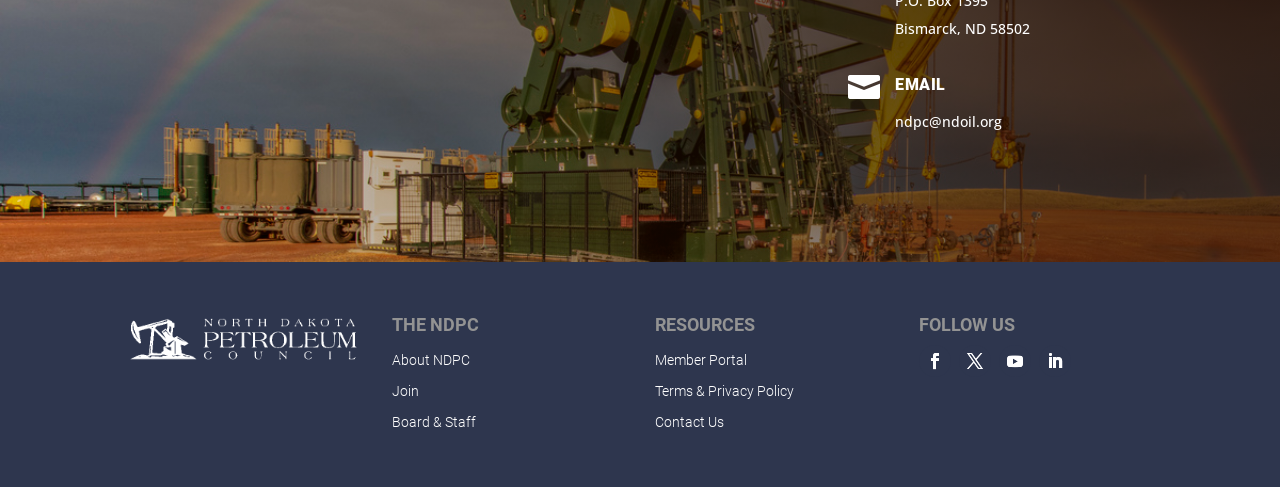Find the bounding box coordinates of the element's region that should be clicked in order to follow the given instruction: "Go to Acadia University homepage". The coordinates should consist of four float numbers between 0 and 1, i.e., [left, top, right, bottom].

None